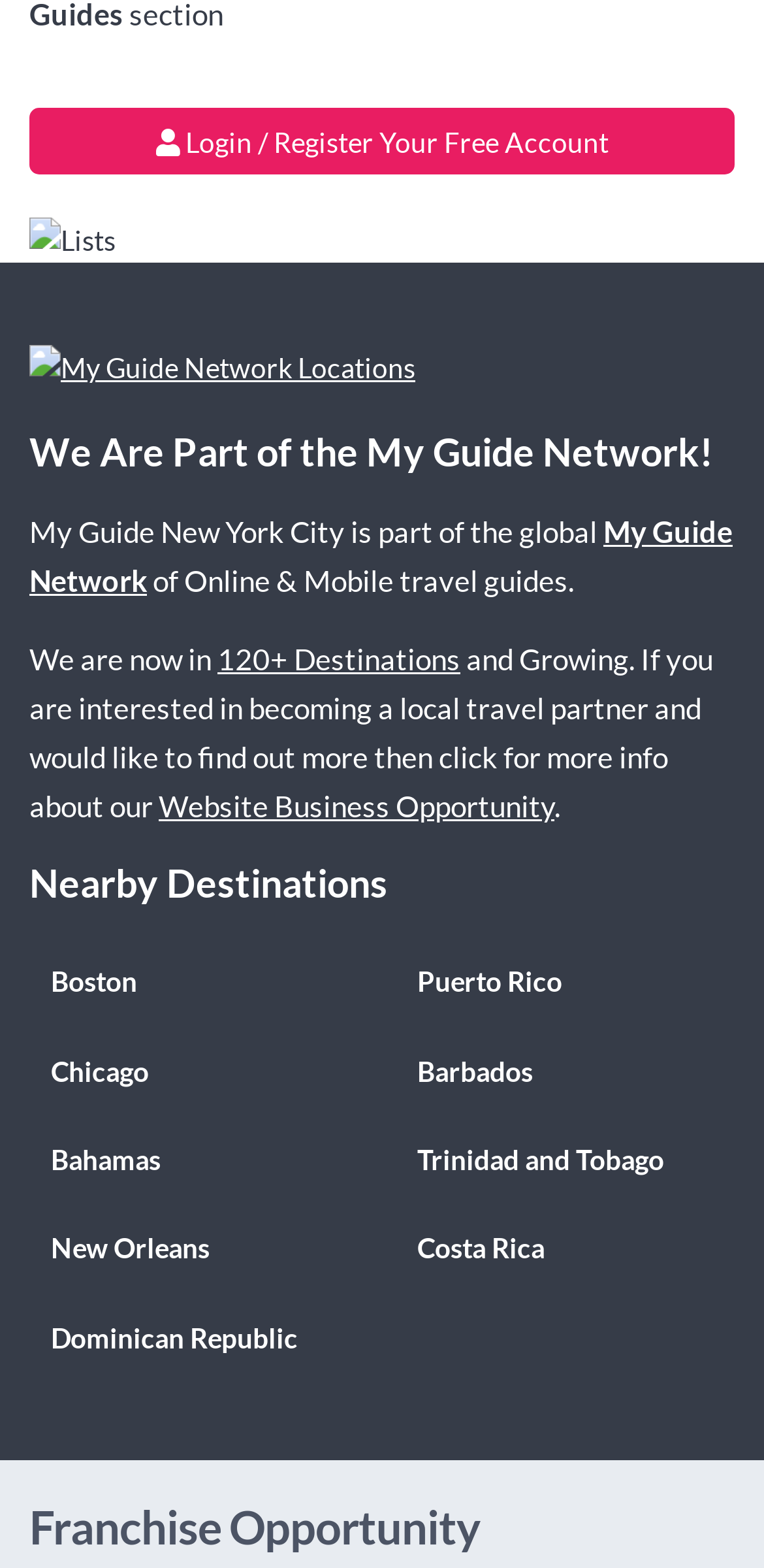How many nearby destinations are listed?
From the image, provide a succinct answer in one word or a short phrase.

8